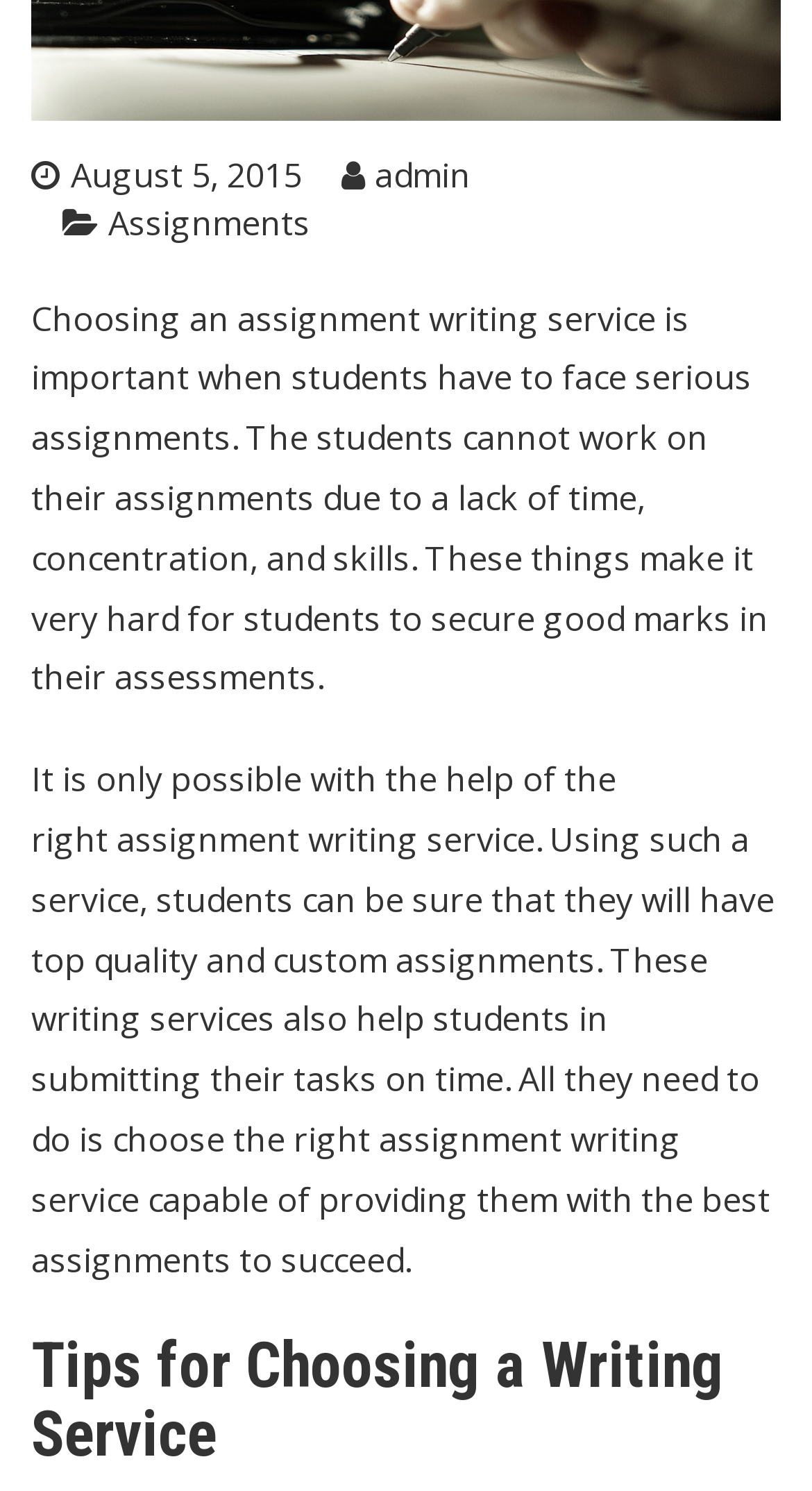Please reply to the following question with a single word or a short phrase:
What is the purpose of an assignment writing service?

To provide top quality and custom assignments